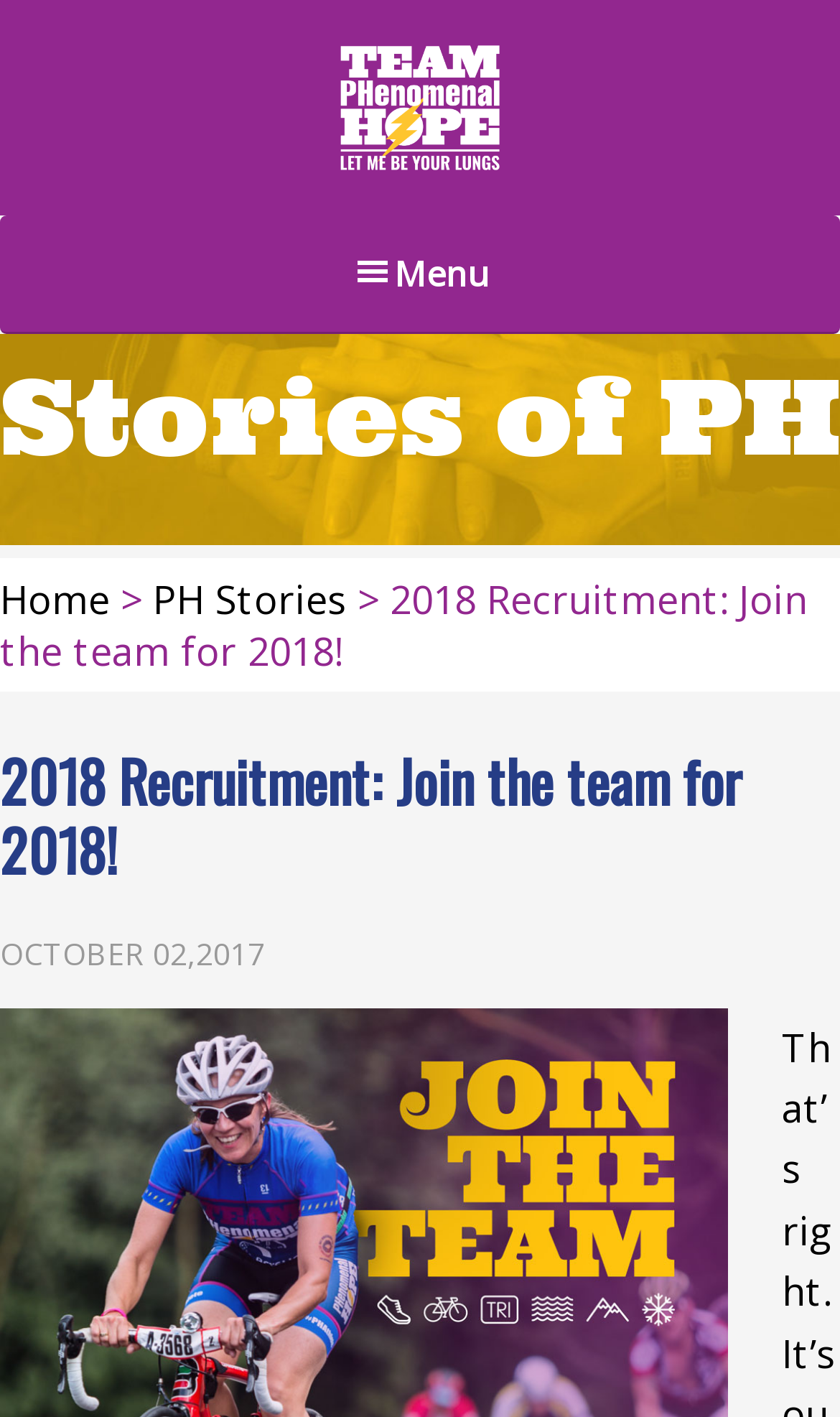Using the element description provided, determine the bounding box coordinates in the format (top-left x, top-left y, bottom-right x, bottom-right y). Ensure that all values are floating point numbers between 0 and 1. Element description: Programs

[0.0, 0.313, 1.0, 0.39]